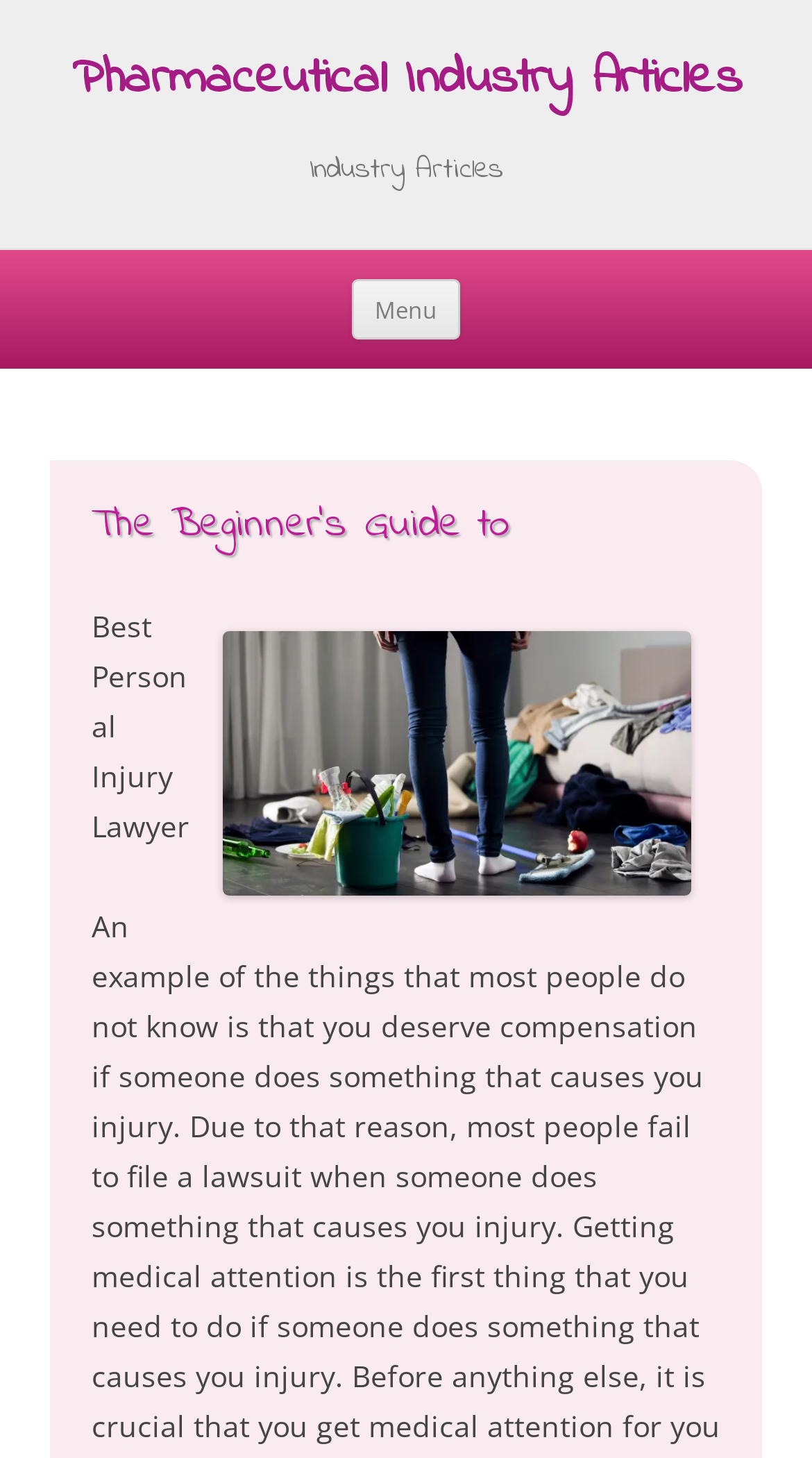What is the text above the image?
From the screenshot, supply a one-word or short-phrase answer.

The Beginner’s Guide to